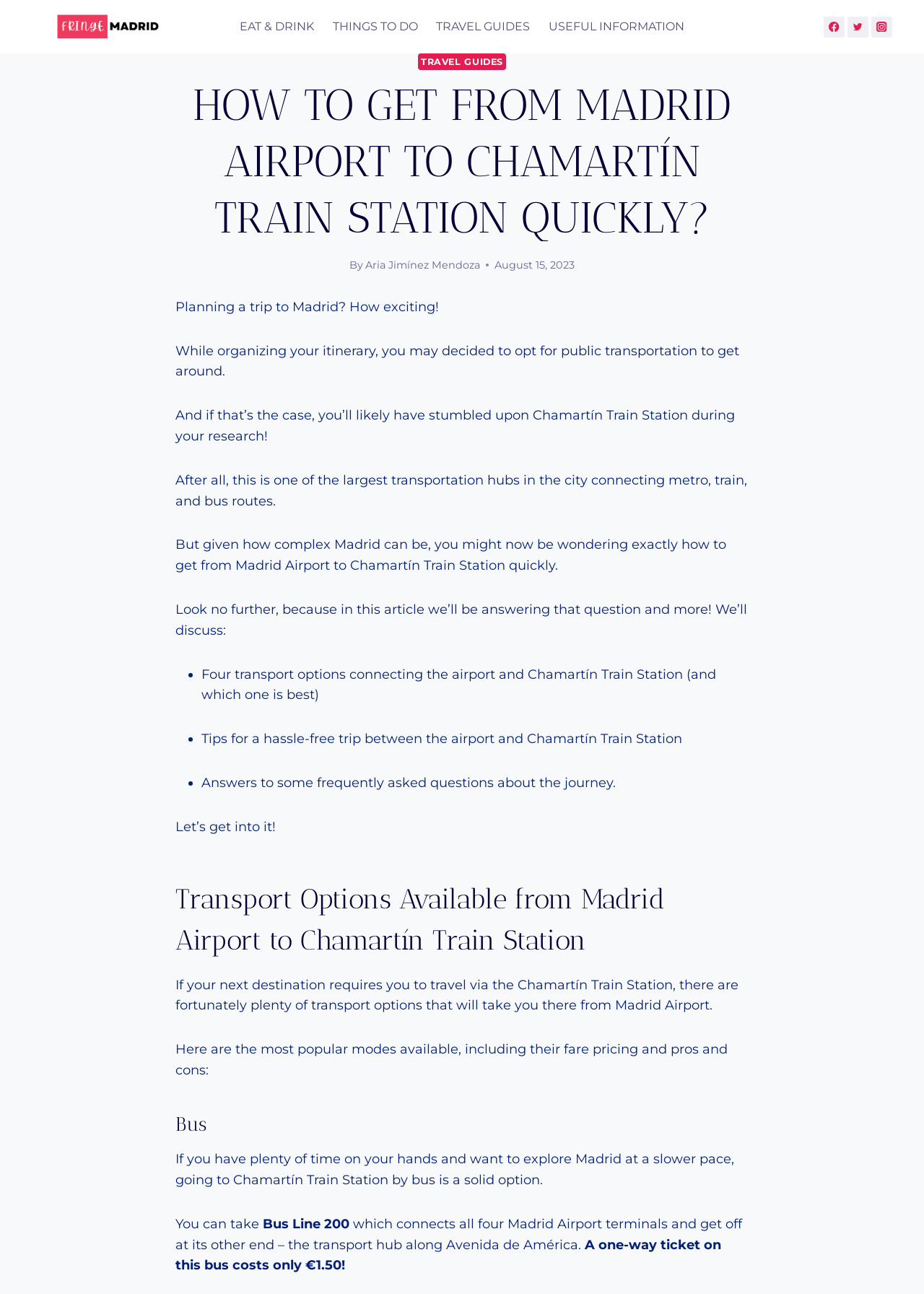Please locate the bounding box coordinates of the element that needs to be clicked to achieve the following instruction: "View the article about HOW TO GET FROM MADRID AIRPORT TO CHAMARTÍN TRAIN STATION QUICKLY". The coordinates should be four float numbers between 0 and 1, i.e., [left, top, right, bottom].

[0.19, 0.06, 0.81, 0.191]